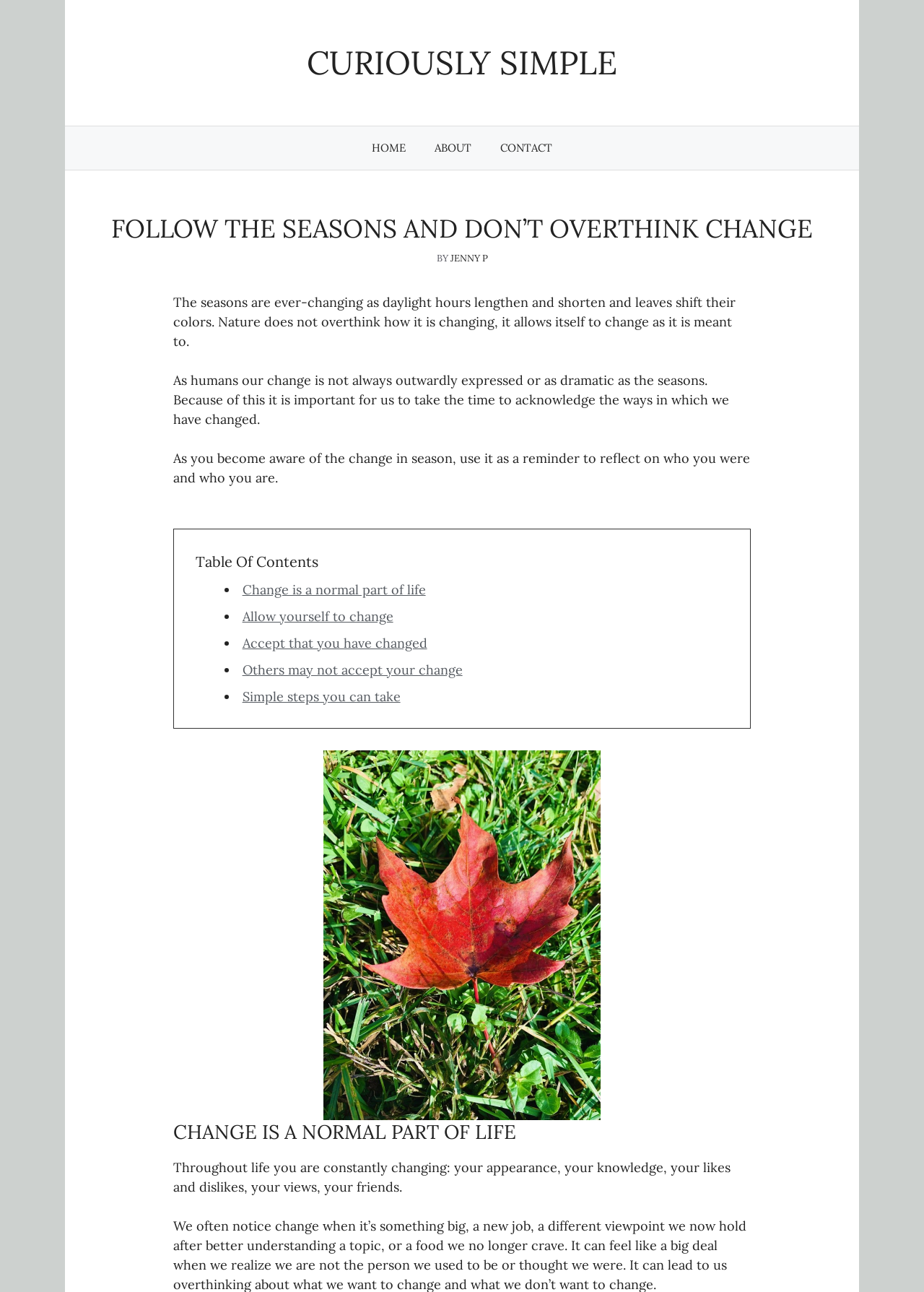Given the description About, predict the bounding box coordinates of the UI element. Ensure the coordinates are in the format (top-left x, top-left y, bottom-right x, bottom-right y) and all values are between 0 and 1.

[0.455, 0.098, 0.526, 0.131]